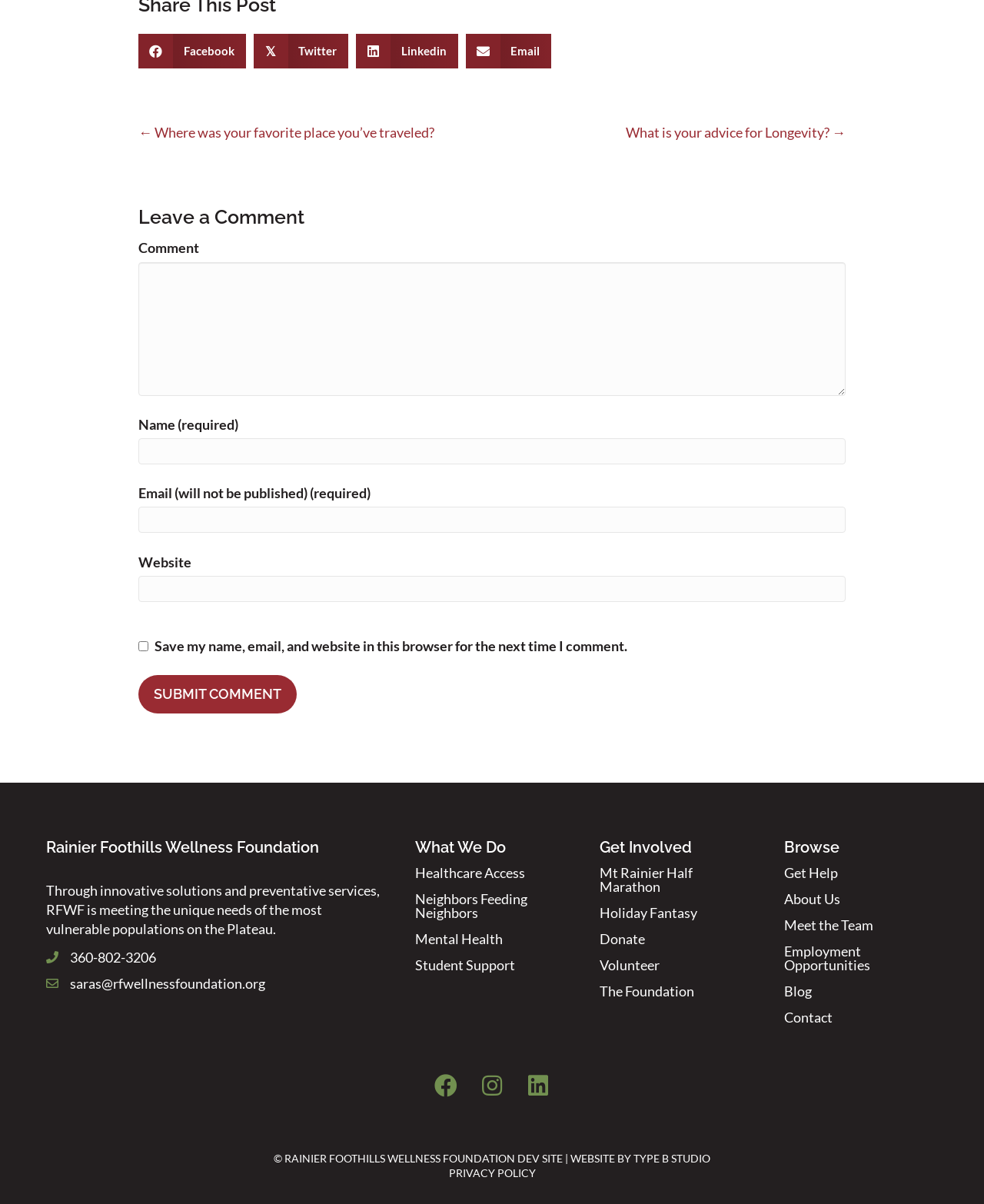Extract the bounding box for the UI element that matches this description: "The Foundation".

[0.609, 0.817, 0.766, 0.838]